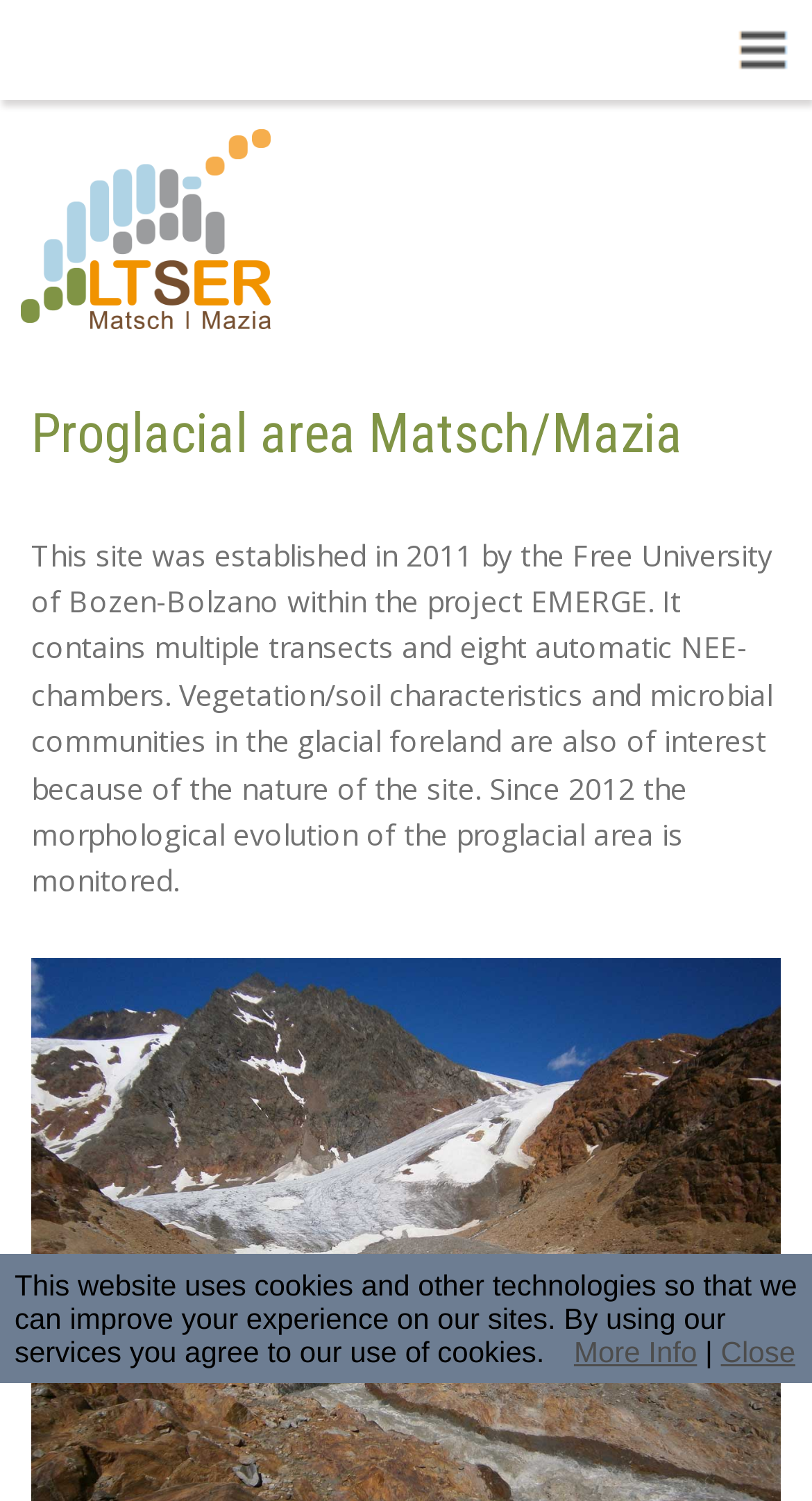Determine the primary headline of the webpage.

Proglacial area Matsch/Mazia